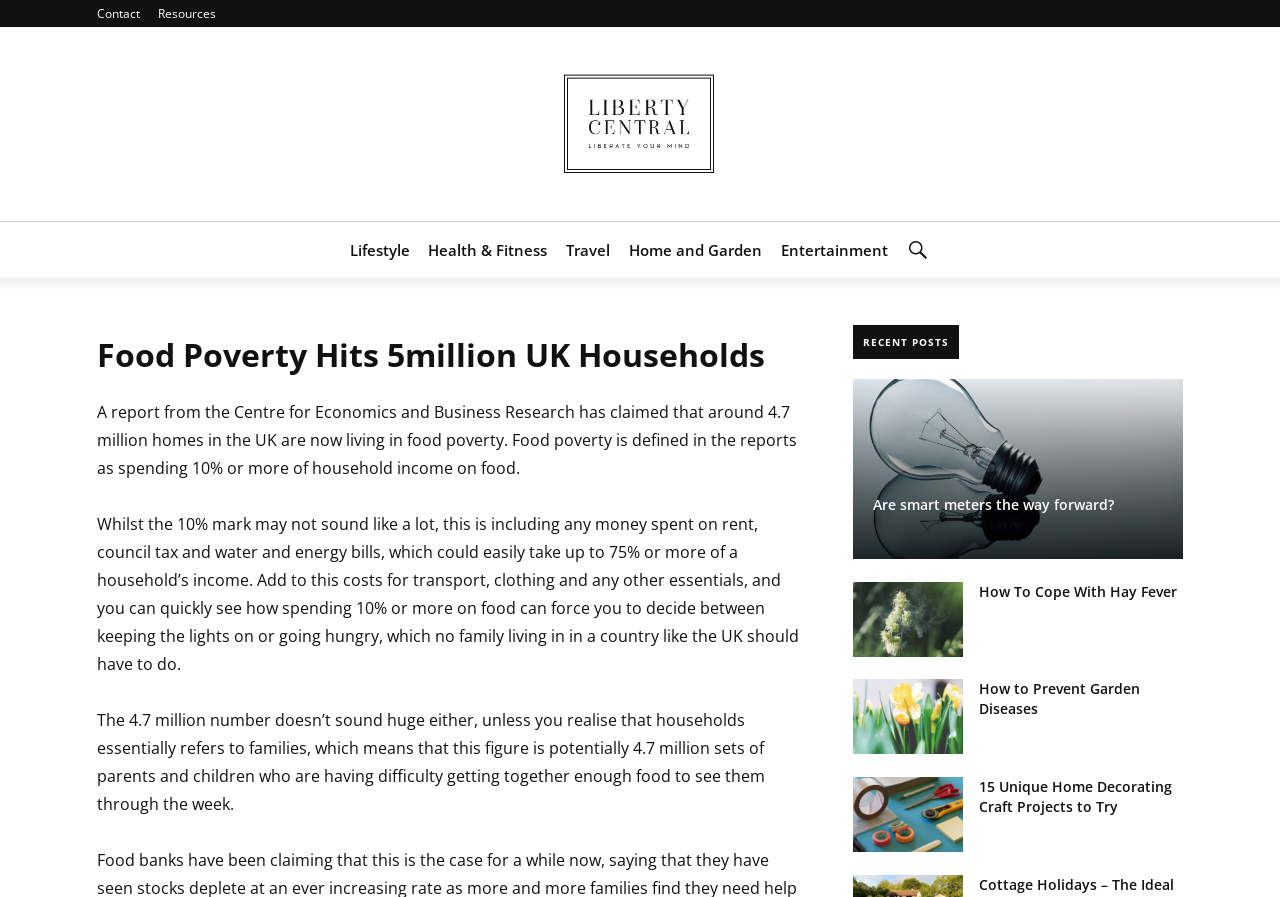Determine the bounding box coordinates for the area that needs to be clicked to fulfill this task: "Click the 'Resources' link". The coordinates must be given as four float numbers between 0 and 1, i.e., [left, top, right, bottom].

[0.123, 0.0, 0.169, 0.03]